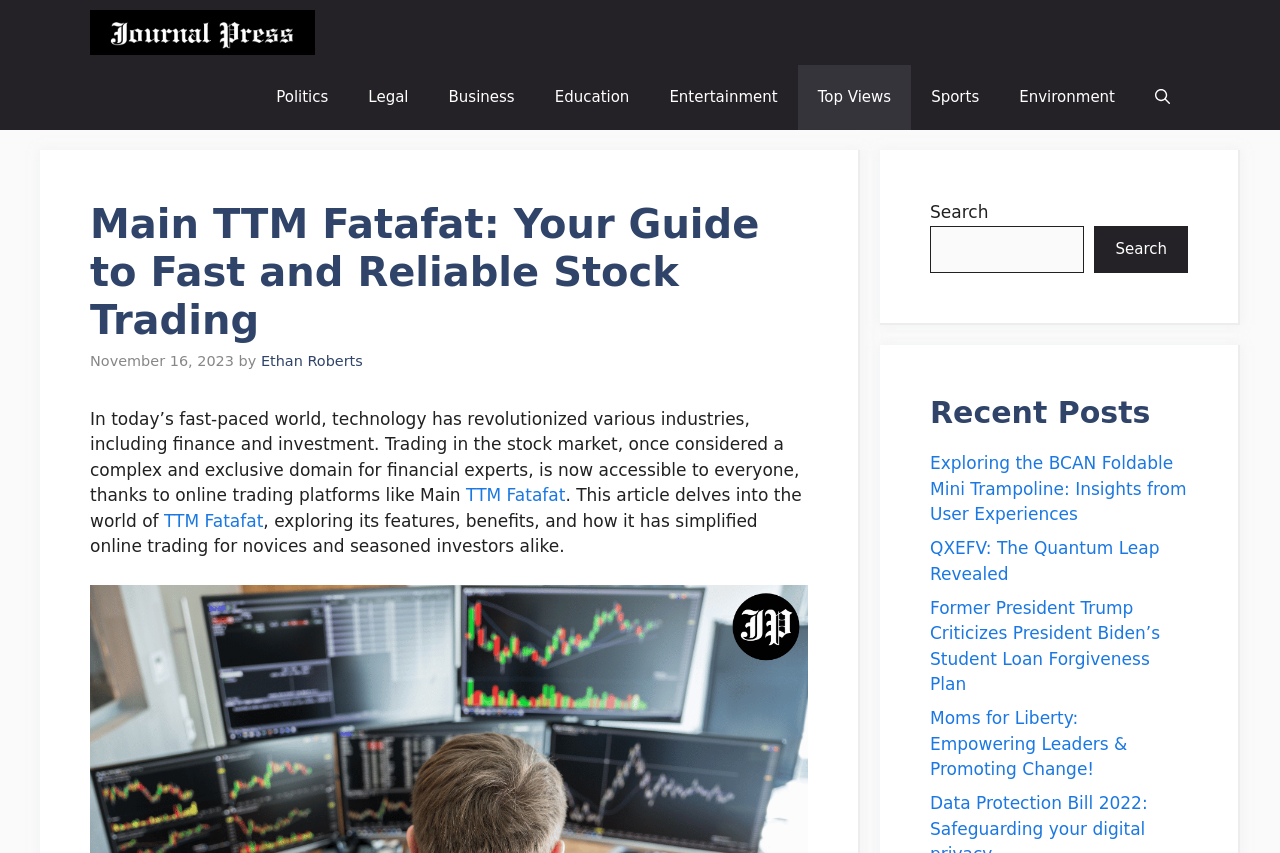Kindly provide the bounding box coordinates of the section you need to click on to fulfill the given instruction: "Visit the Journal Press homepage".

[0.07, 0.0, 0.246, 0.076]